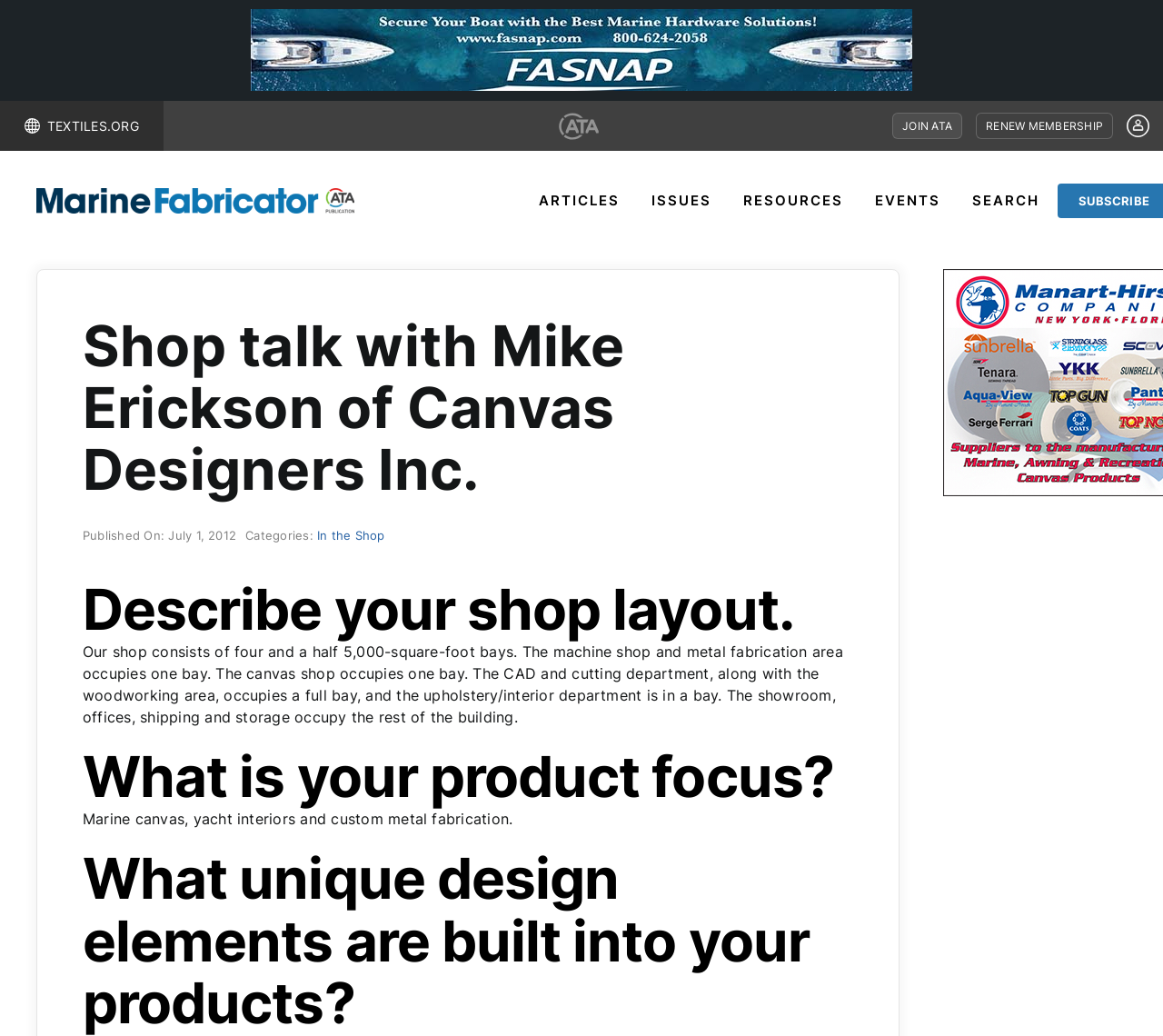Please provide the bounding box coordinates in the format (top-left x, top-left y, bottom-right x, bottom-right y). Remember, all values are floating point numbers between 0 and 1. What is the bounding box coordinate of the region described as: parent_node: JOIN ATA

[0.965, 0.106, 0.992, 0.137]